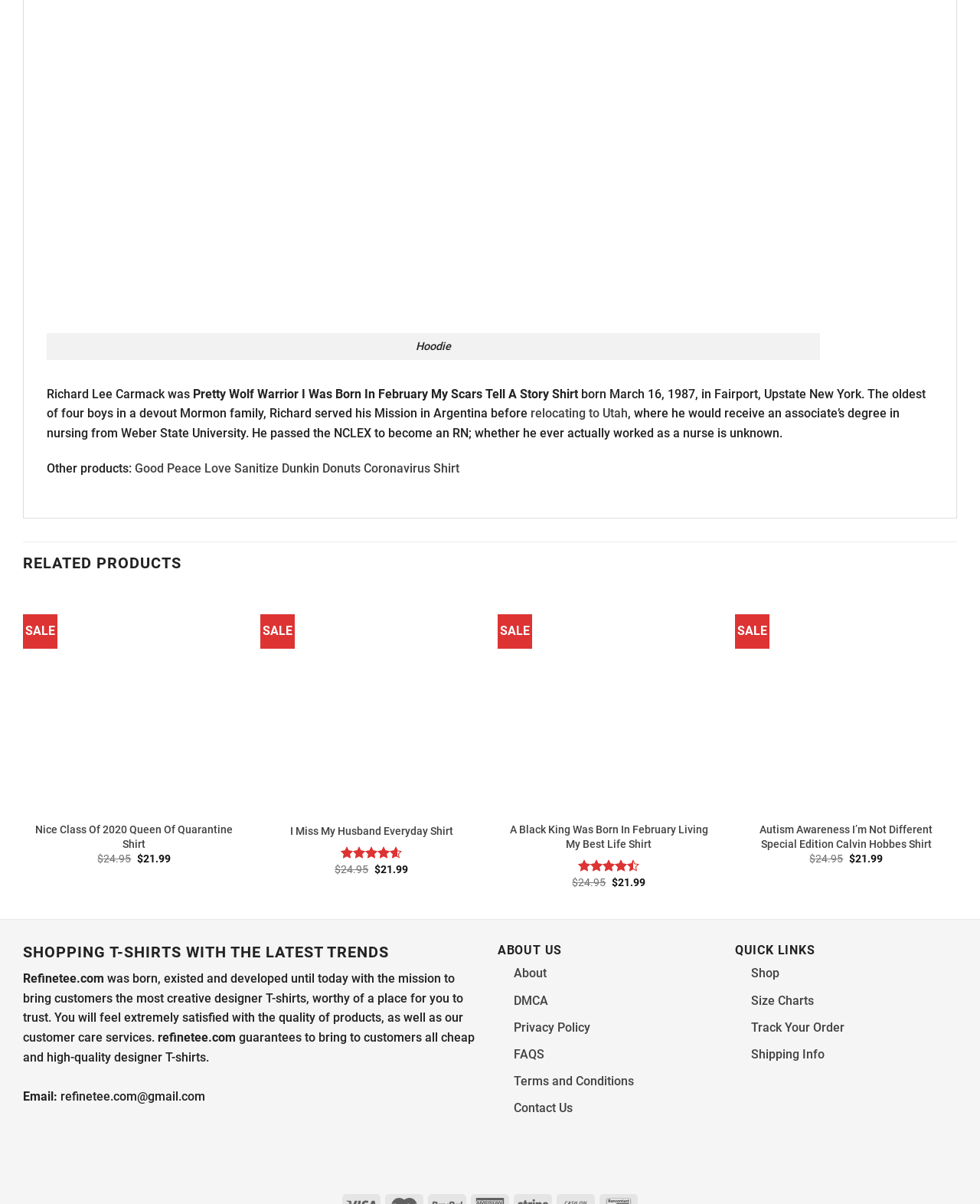Indicate the bounding box coordinates of the element that needs to be clicked to satisfy the following instruction: "check the 'SALE' label". The coordinates should be four float numbers between 0 and 1, i.e., [left, top, right, bottom].

[0.026, 0.518, 0.056, 0.53]